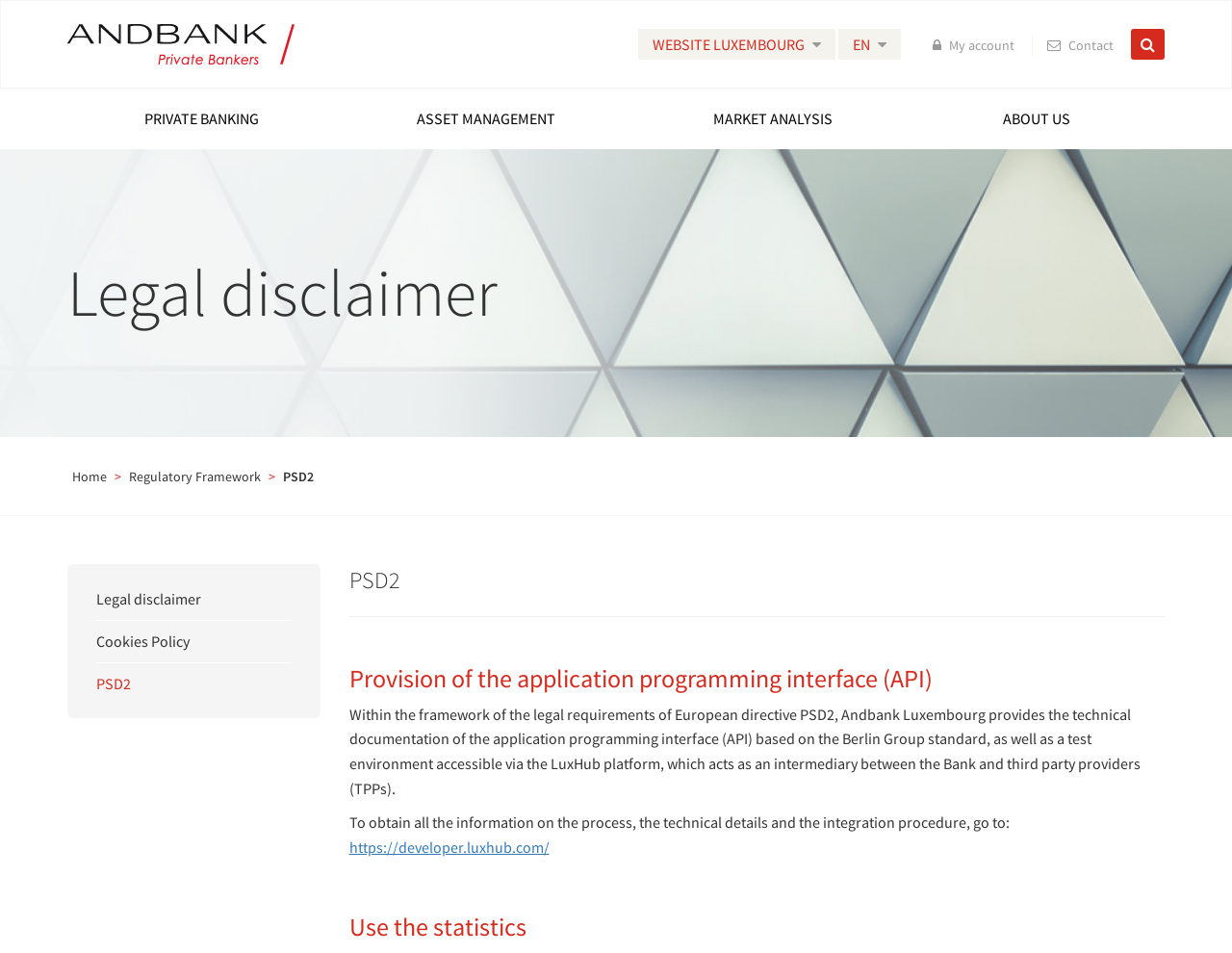Provide the bounding box coordinates for the UI element described in this sentence: "Maxxum Photography". The coordinates should be four float values between 0 and 1, i.e., [left, top, right, bottom].

None